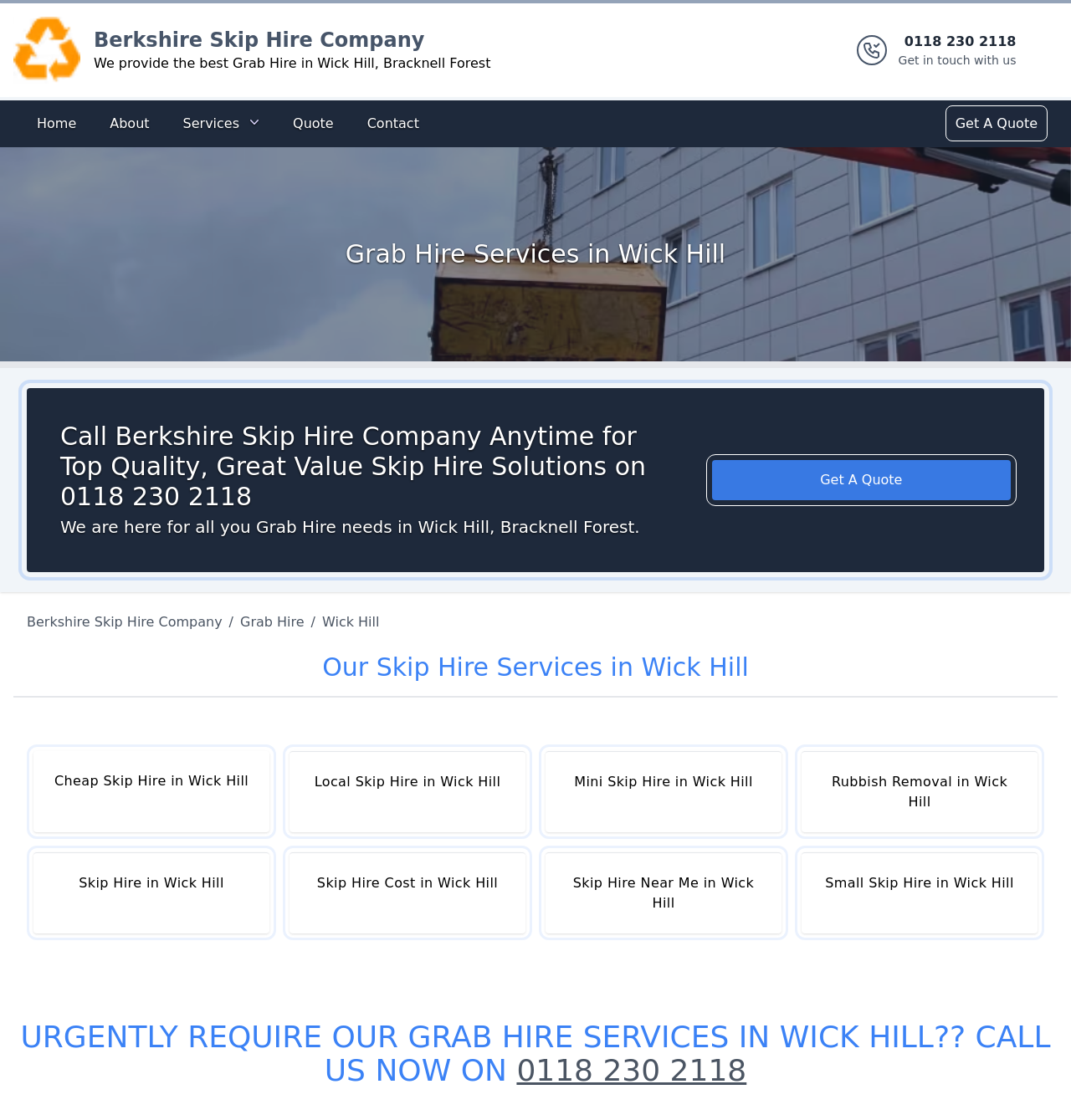Could you indicate the bounding box coordinates of the region to click in order to complete this instruction: "Learn more about Compare And Contrast House And Farnsworth House".

None